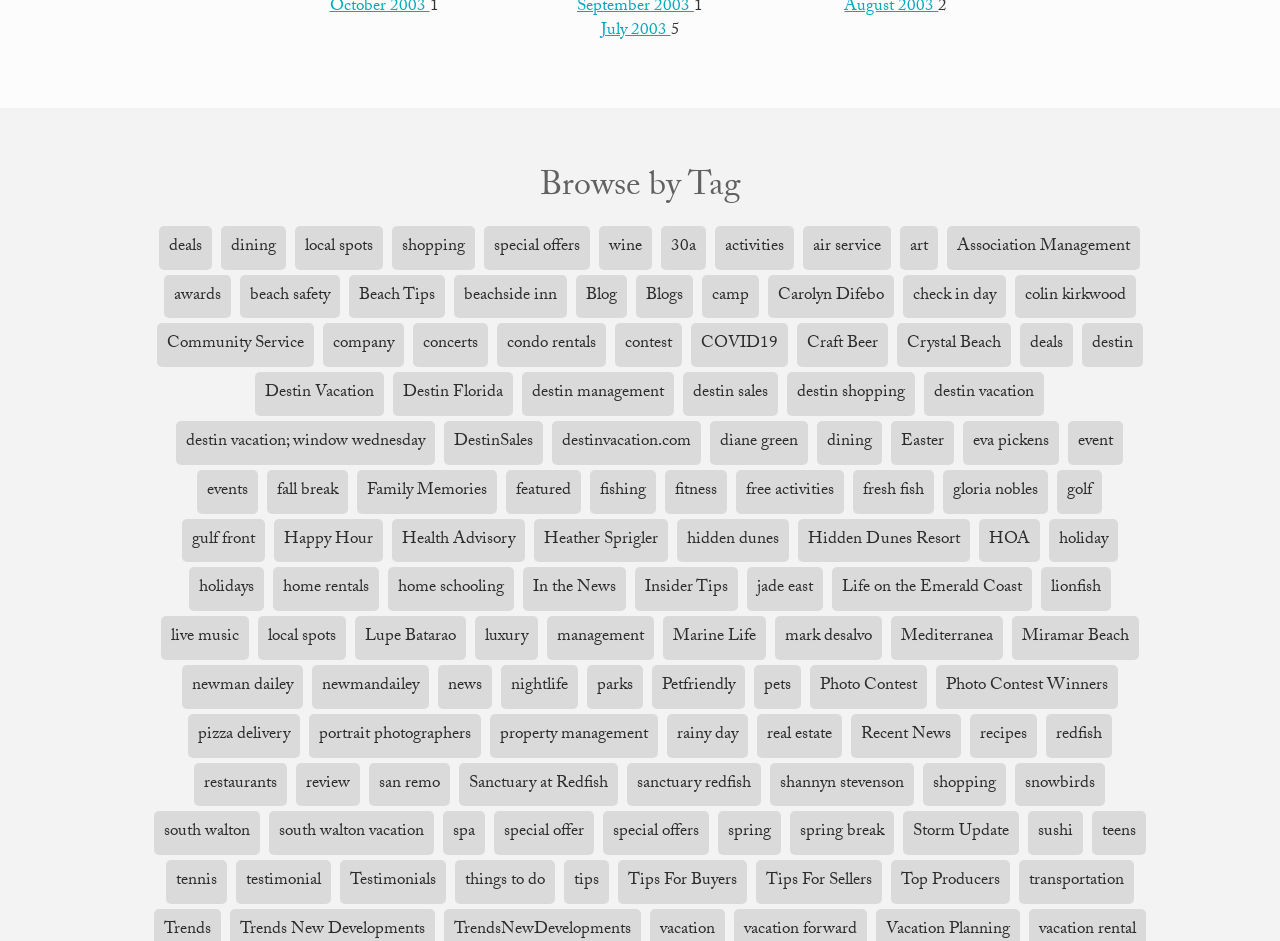Please reply to the following question using a single word or phrase: 
What is the first link under 'Browse by Tag'?

deals